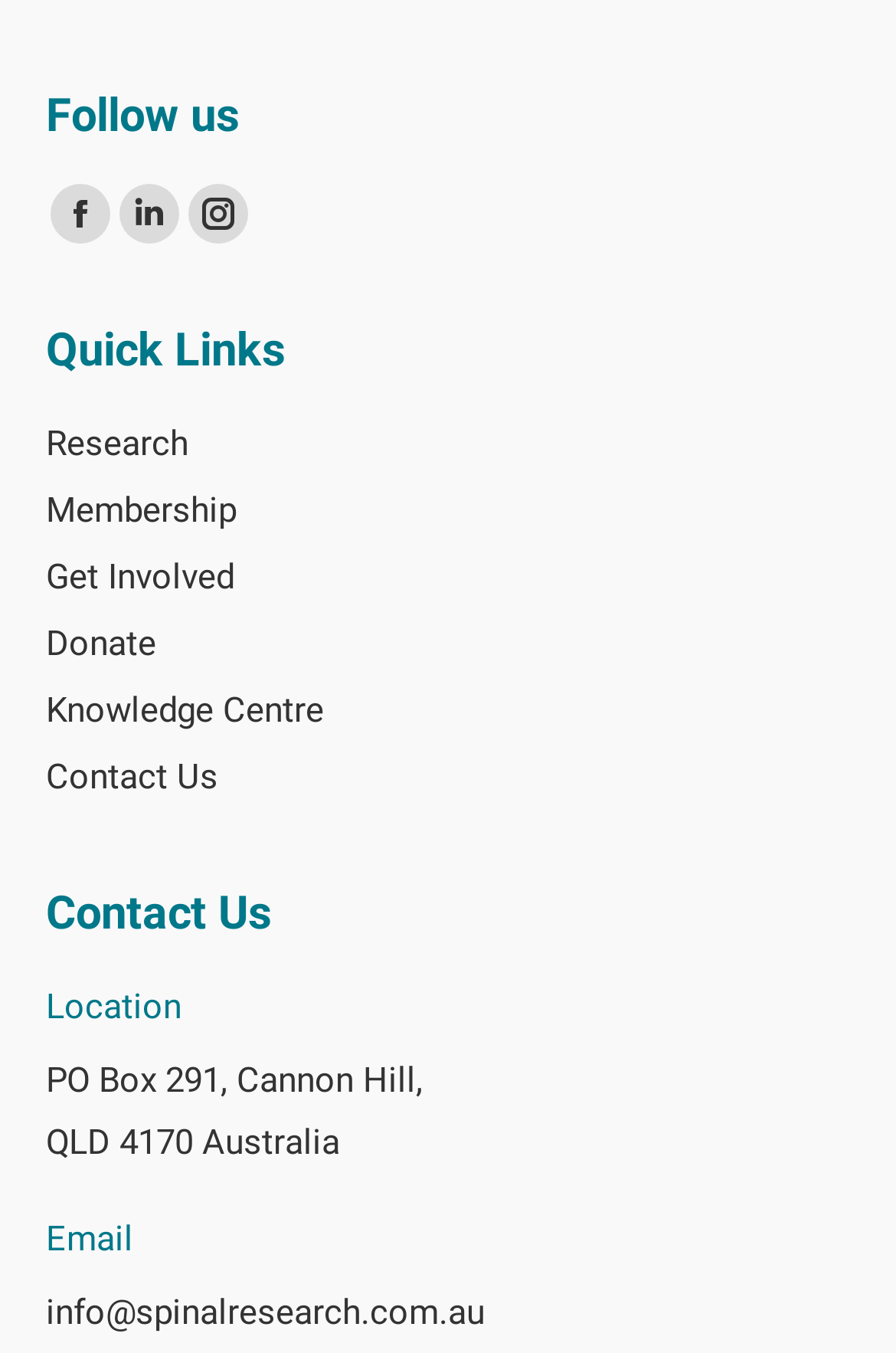What is the email address listed? Observe the screenshot and provide a one-word or short phrase answer.

info@spinalresearch.com.au